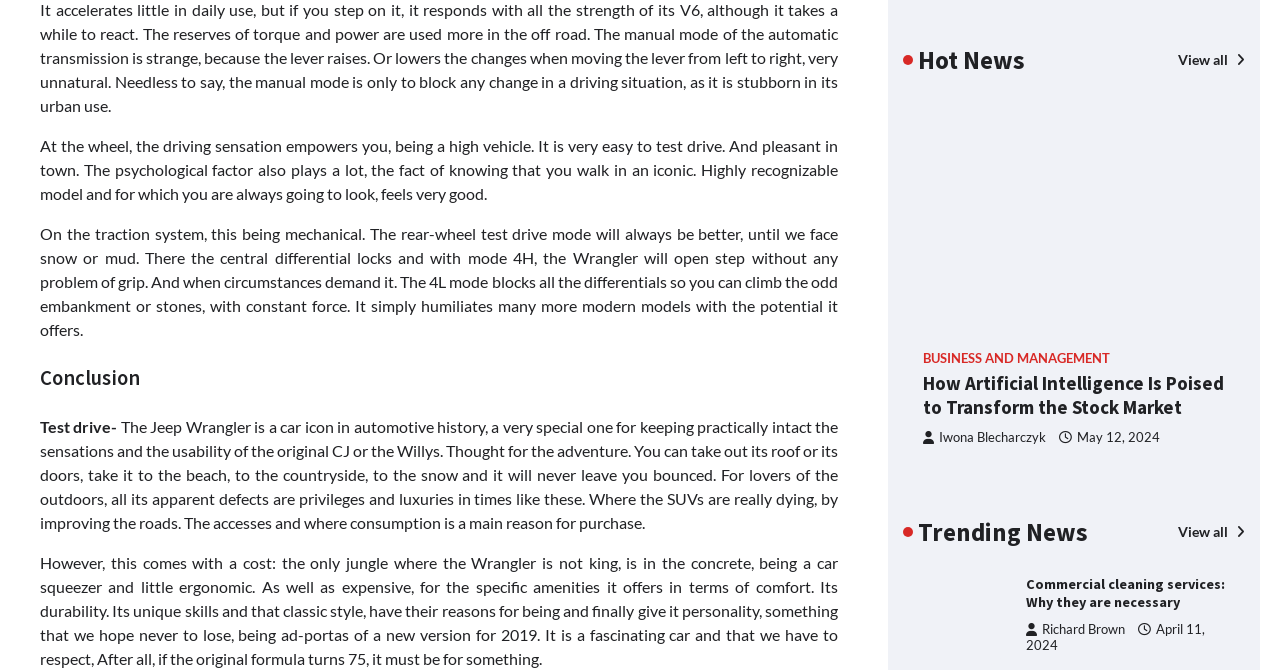What is the Jeep Wrangler's strength?
Make sure to answer the question with a detailed and comprehensive explanation.

According to the text, the Jeep Wrangler's strength is its V6, which responds with all its power when stepped on, although it takes a while to react.